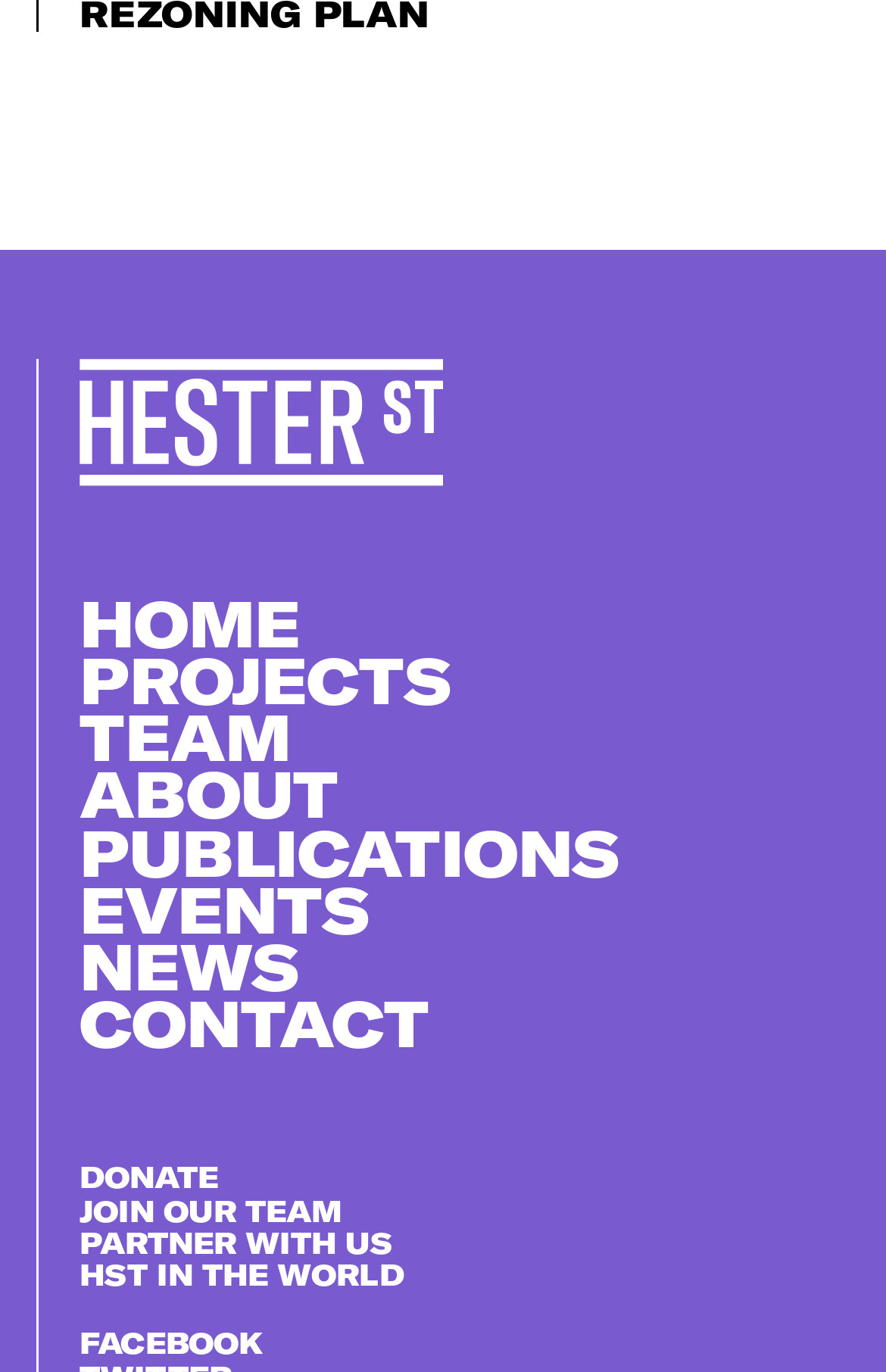Given the element description: "Publications", predict the bounding box coordinates of this UI element. The coordinates must be four float numbers between 0 and 1, given as [left, top, right, bottom].

[0.09, 0.592, 0.7, 0.648]